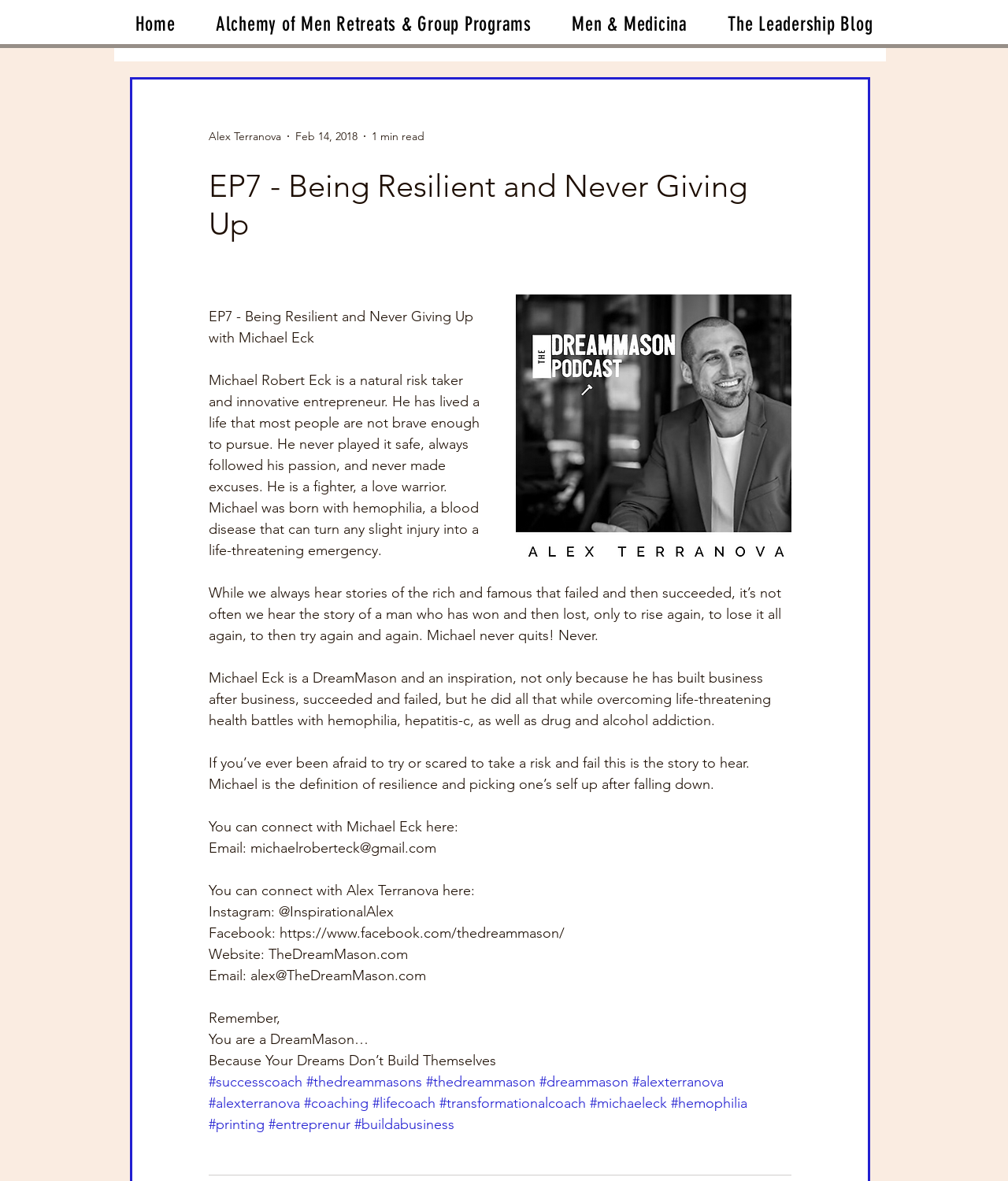What is Michael Eck's health condition?
Could you answer the question with a detailed and thorough explanation?

According to the article, Michael Eck was born with hemophilia, a blood disease that can turn any slight injury into a life-threatening emergency.